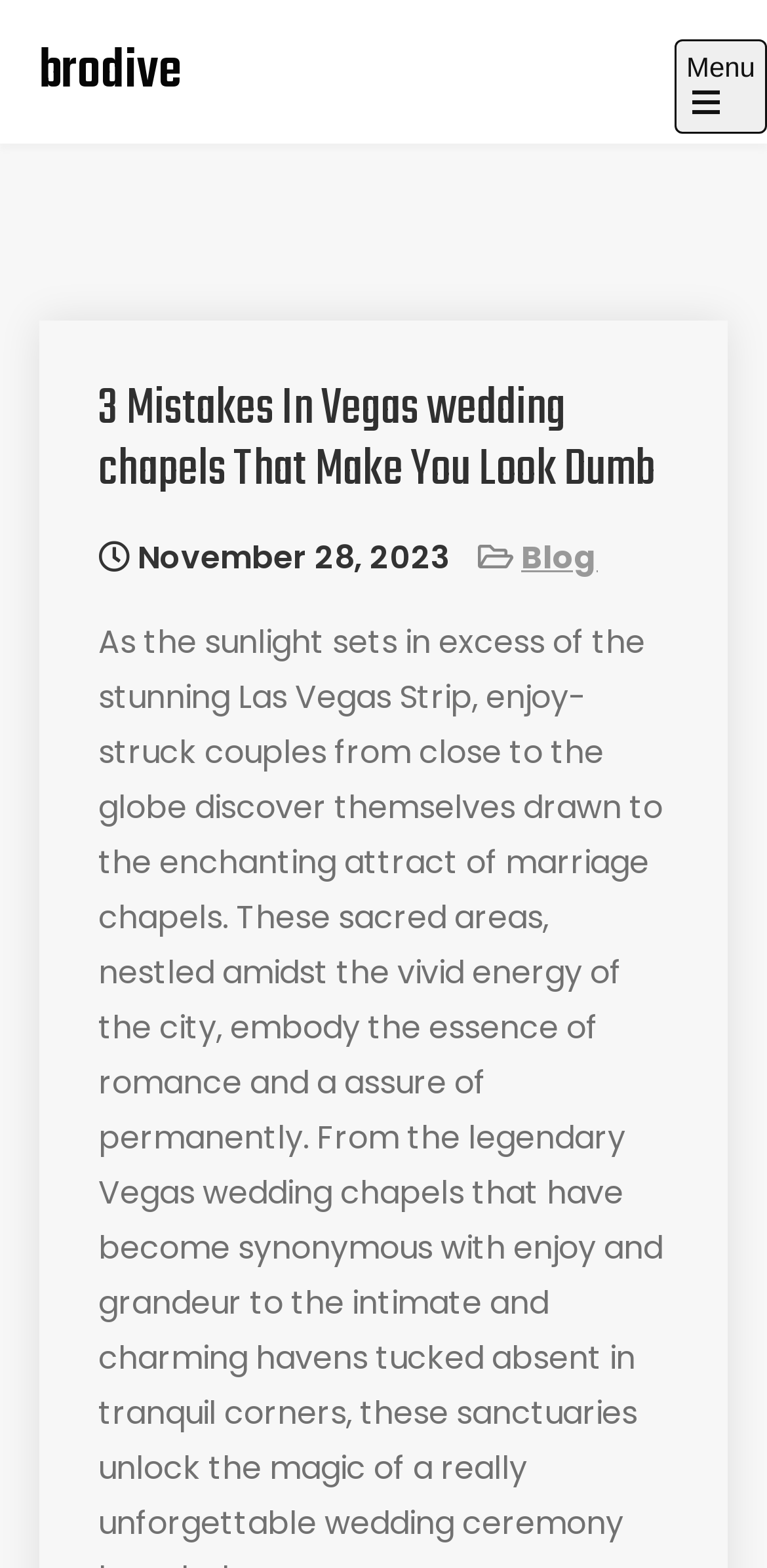How many headings are on the page?
Please utilize the information in the image to give a detailed response to the question.

I counted the number of heading elements on the page and found two: one that says 'brodive' and another that says '3 Mistakes In Vegas wedding chapels That Make You Look Dumb'.